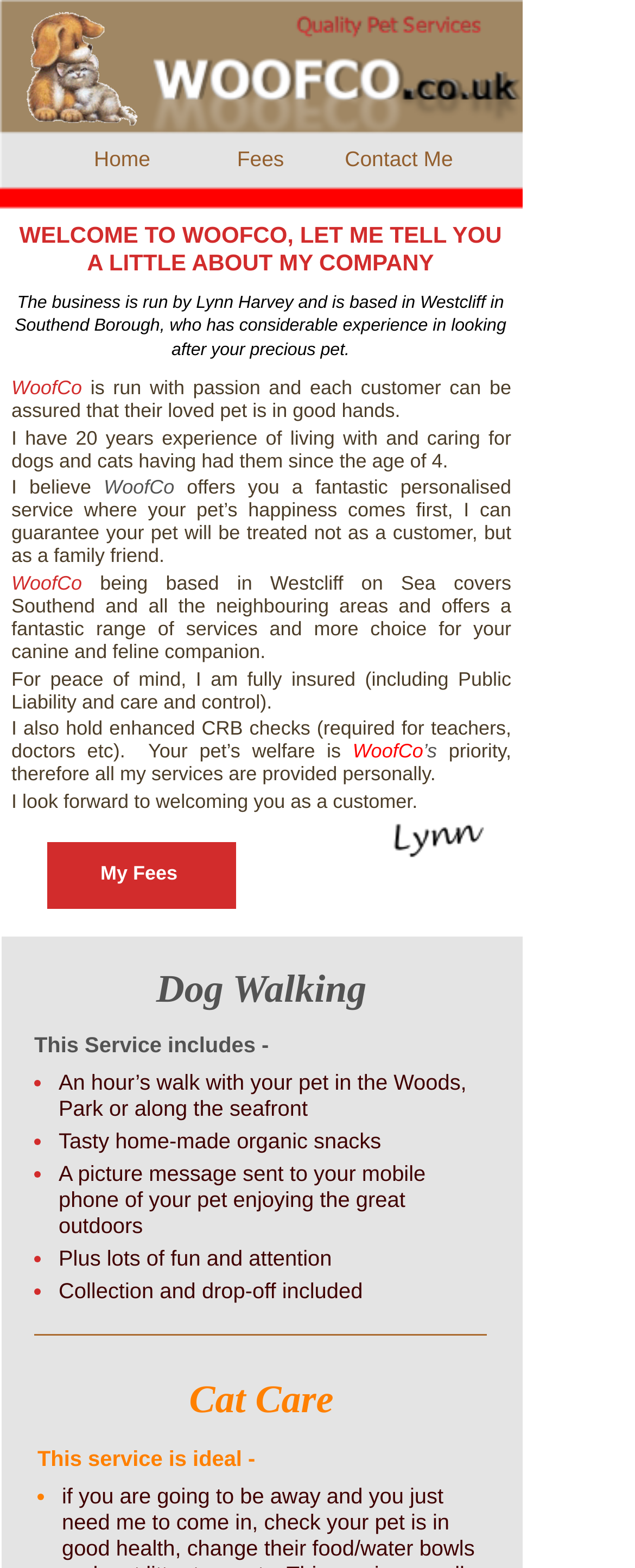Create a detailed summary of all the visual and textual information on the webpage.

This webpage is about WoofCo, a pet service company run by Lynn Harvey, based in Westcliff-on-Sea, Essex. At the top of the page, there are three links: "Home", "Fees", and "Contact Me". Below these links, there is a heading that welcomes visitors to WoofCo and introduces the company.

The main content of the page is divided into sections. The first section describes the company, stating that it is run with passion and that each customer can be assured that their pet is in good hands. The owner, Lynn Harvey, has 20 years of experience in caring for dogs and cats. 

Below this section, there is a paragraph that explains the personalized service offered by WoofCo, where the pet's happiness comes first. The company covers Southend and neighboring areas, offering a range of services for canine and feline companions.

The next section highlights the qualifications and credentials of the owner, including being fully insured and holding enhanced CRB checks. The owner's priority is the pet's welfare, and all services are provided personally.

On the right side of the page, there is an image of Lynn, the owner. Below the image, there is a list of services offered, including an hour's walk with the pet, tasty homemade organic snacks, a picture message sent to the customer's mobile phone, and collection and drop-off included.

Further down the page, there are three sections: "Dog Walking", "Cat Care", and another section that describes the cat care service as ideal for busy owners. Each of these sections has a corresponding link to "My Fees" with an image of a pound sign.

Overall, the webpage provides a detailed introduction to WoofCo, its services, and the qualifications of its owner, Lynn Harvey.